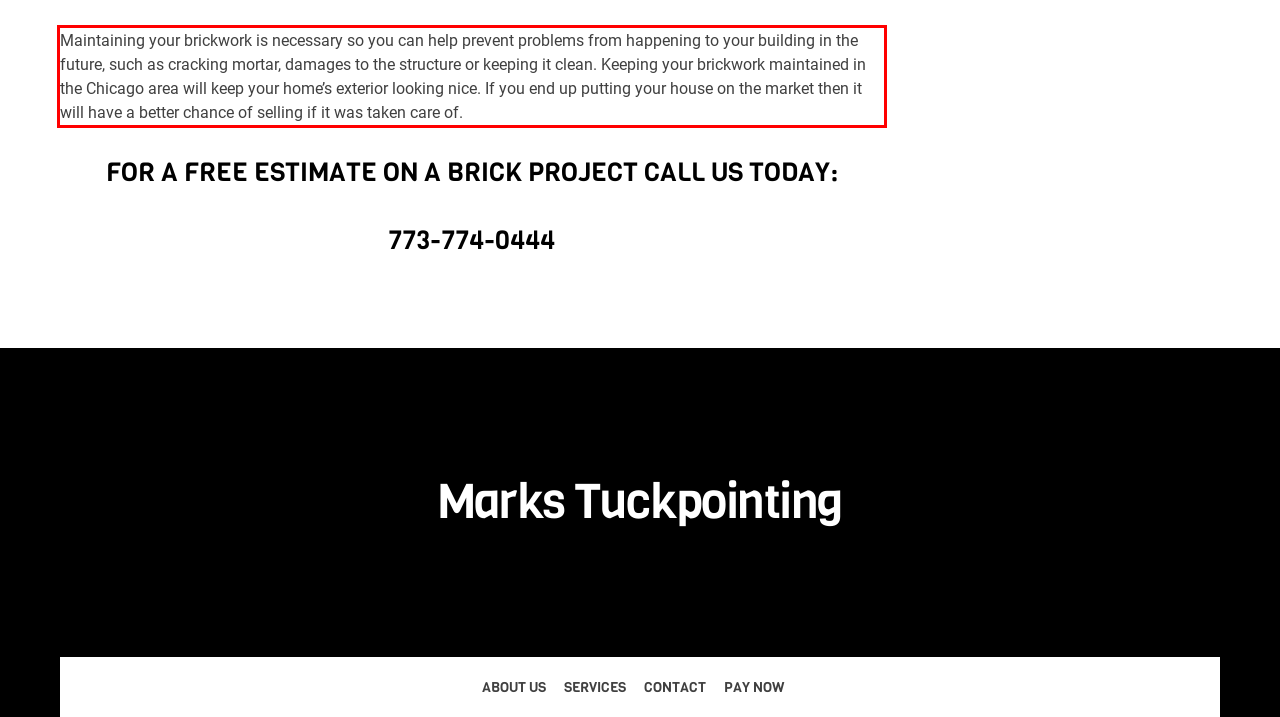Please examine the webpage screenshot and extract the text within the red bounding box using OCR.

Maintaining your brickwork is necessary so you can help prevent problems from happening to your building in the future, such as cracking mortar, damages to the structure or keeping it clean. Keeping your brickwork maintained in the Chicago area will keep your home’s exterior looking nice. If you end up putting your house on the market then it will have a better chance of selling if it was taken care of.